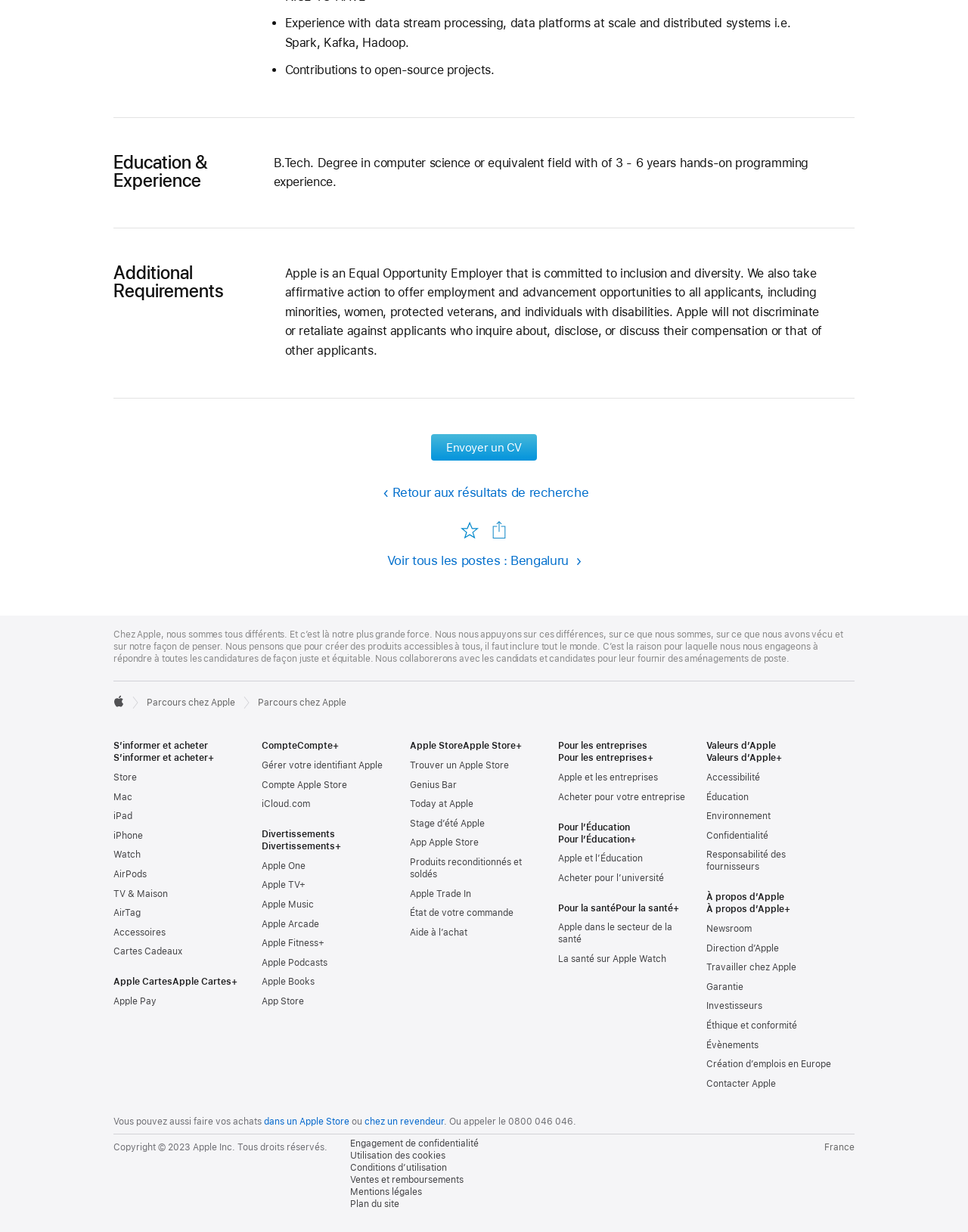What is the company name of the job posting?
Please provide a comprehensive answer based on the information in the image.

I determined the company name by looking at the text content of the webpage, specifically the heading element with the text 'Apple Footer', which suggests that the company name is 'Apple'.